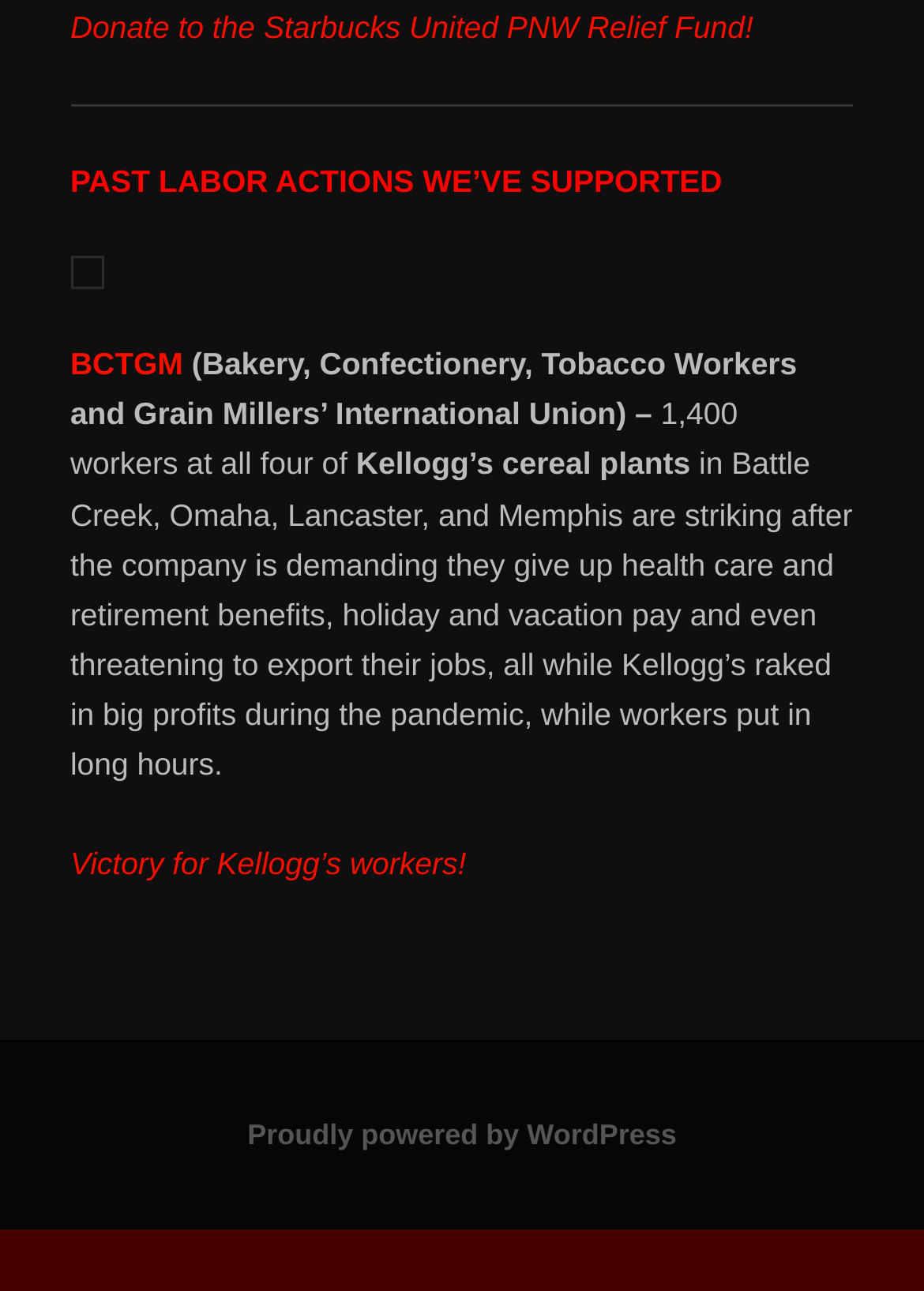What is the name of the union mentioned?
From the screenshot, supply a one-word or short-phrase answer.

BCTGM